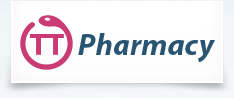Provide a comprehensive description of the image.

The image features the logo of "TT Pharmacy," prominently displaying the brand's identity. The logo includes a stylized pink and white graphic, with a circular design that integrates the letters "TT." Below the graphic, the word "Pharmacy" is presented in a bold, dark blue font, emphasizing the brand's focus on providing pharmaceutical services. This logo serves as a visual representation of the pharmacy's commitment to health and wellness, inviting customers to engage with their offerings.